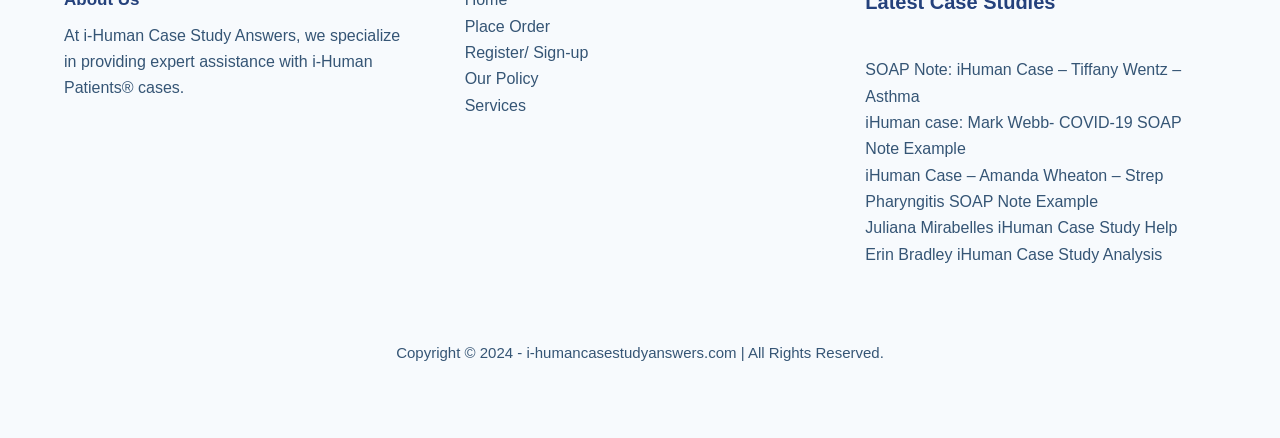What is the copyright information at the bottom of the webpage?
Answer the question with a single word or phrase derived from the image.

Copyright 2024